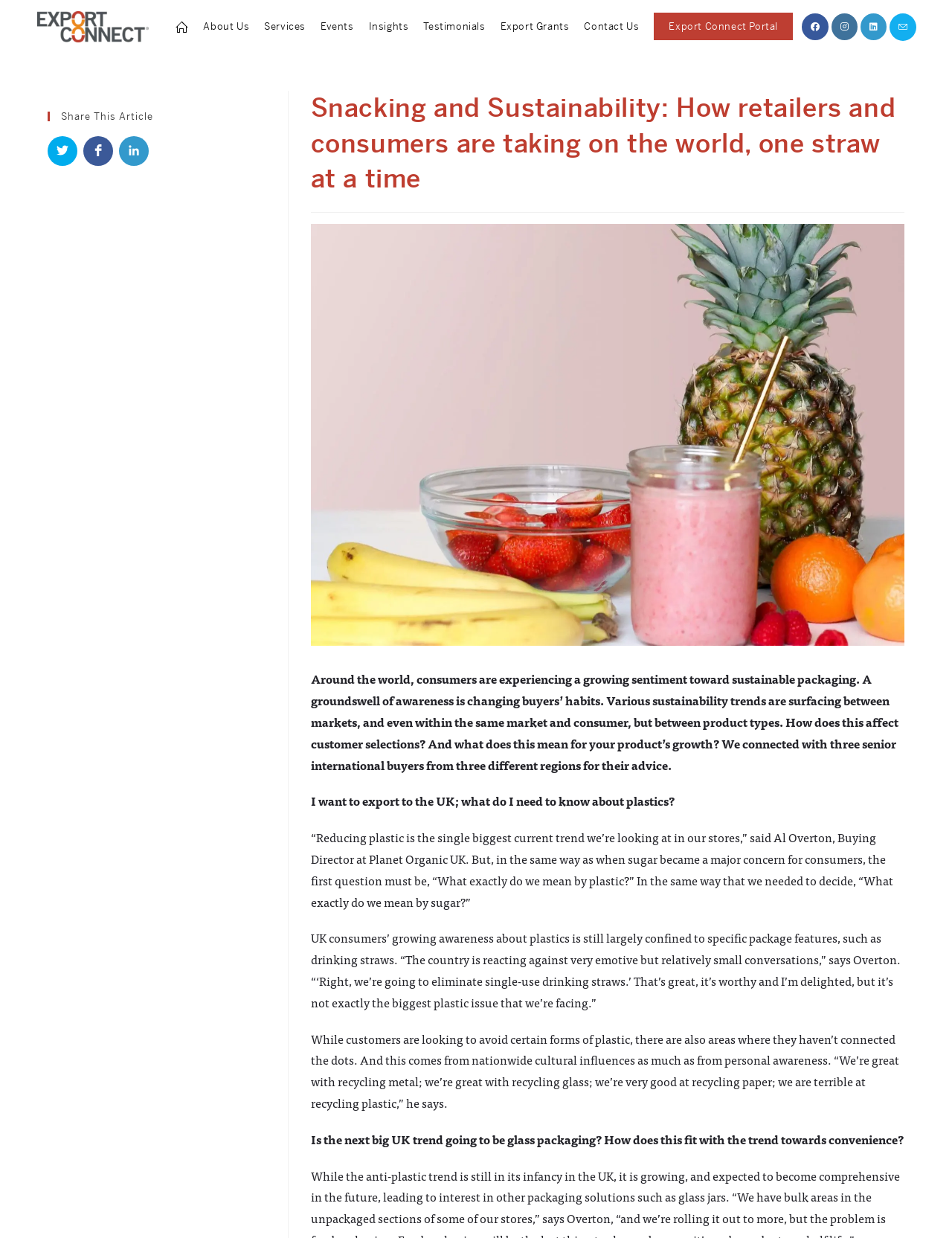Pinpoint the bounding box coordinates of the clickable area necessary to execute the following instruction: "Click on the Export Connect link". The coordinates should be given as four float numbers between 0 and 1, namely [left, top, right, bottom].

[0.039, 0.015, 0.156, 0.026]